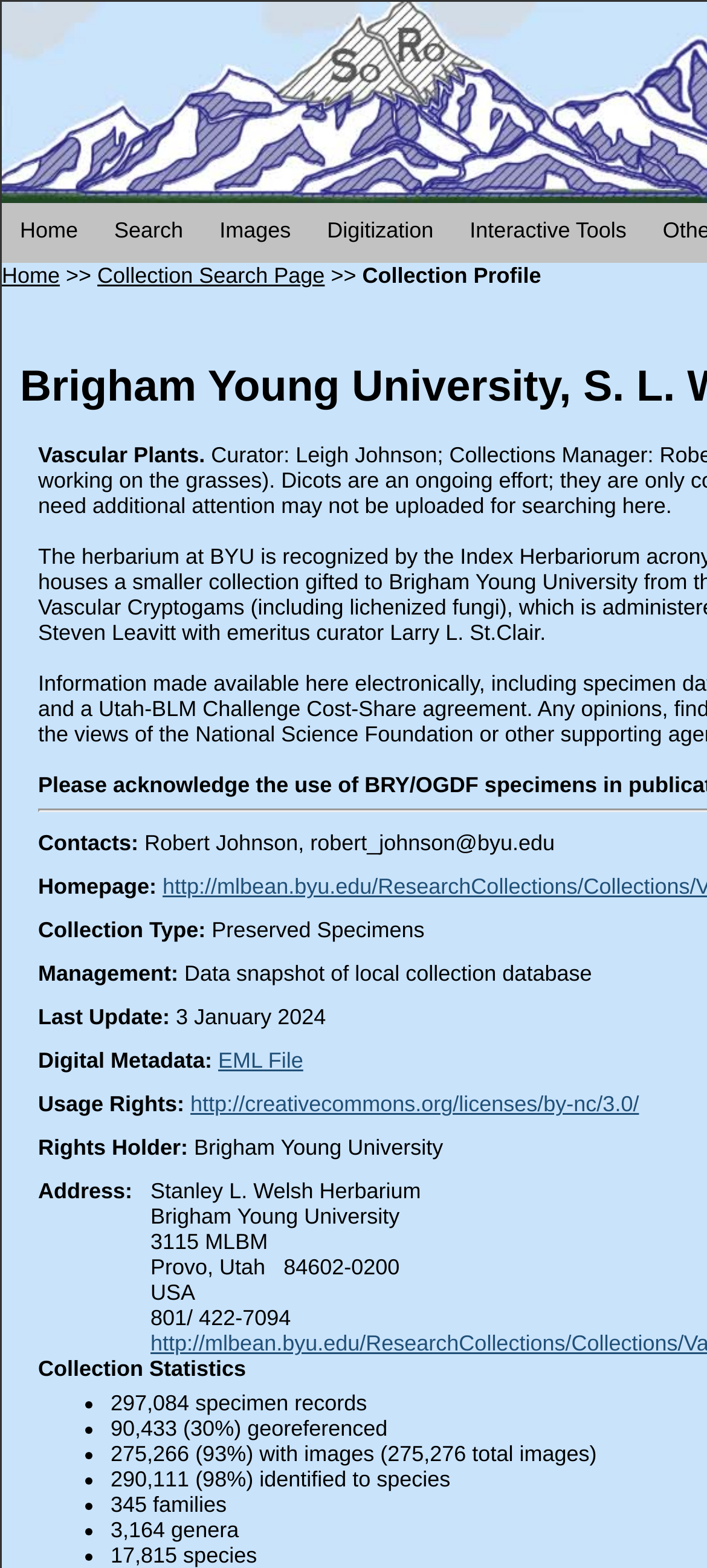What is the email address of Robert Johnson?
Answer the question with a single word or phrase derived from the image.

robert_johnson@byu.edu